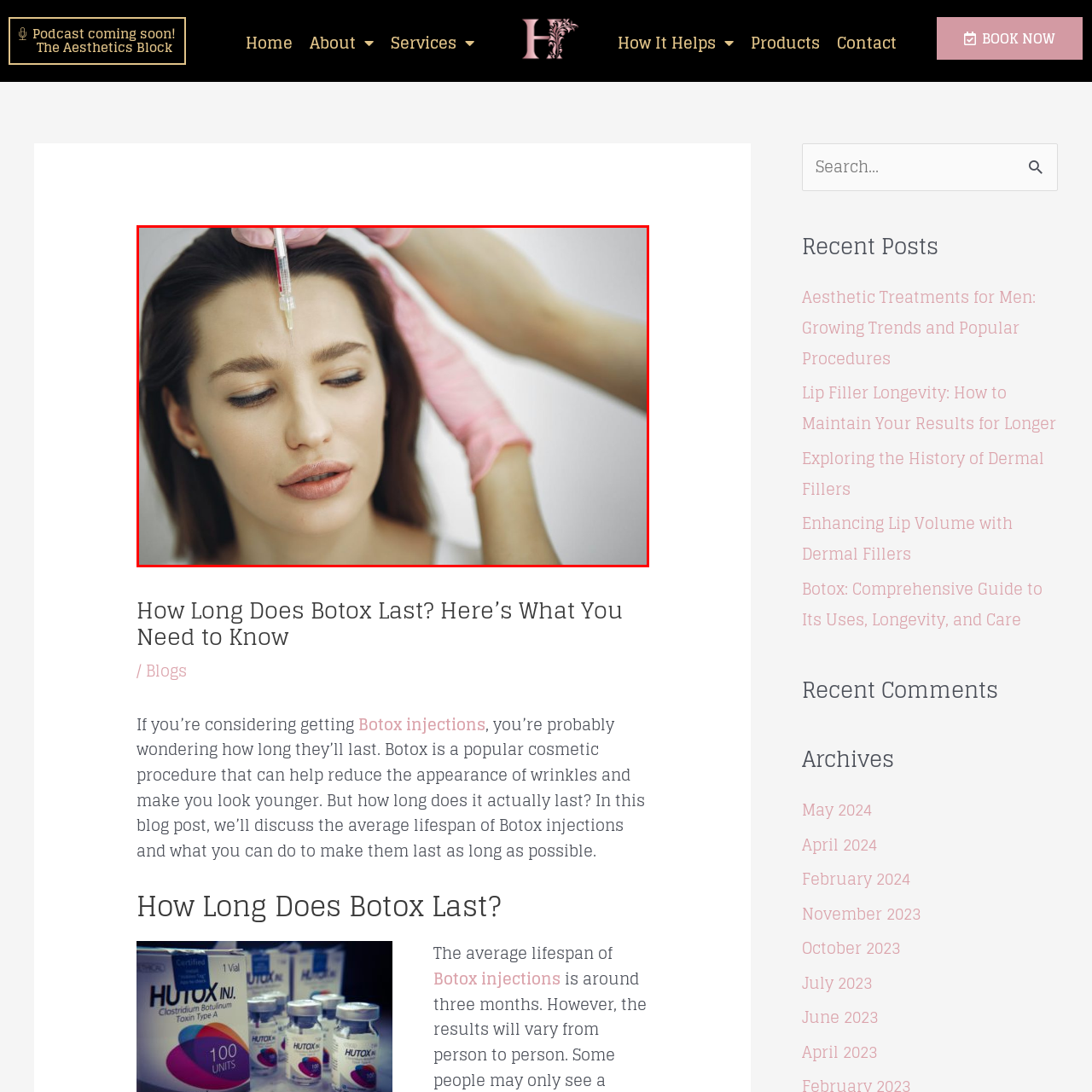Describe in detail the portion of the image that is enclosed within the red boundary.

The image depicts a woman undergoing a cosmetic procedure, likely Botox injections, as indicated by the syringe poised above her forehead. She has a serene expression, reflecting a moment of focus or anticipation. The practitioner, whose hand is partially visible, wears pink gloves—common attire in medical and cosmetic settings to maintain hygiene. The setting appears to be well-lit and clean, emphasizing the clinical nature of the treatment. This image aligns with a discussion about the longevity and effects of Botox, as highlighted in the article titled "How Long Does Botox Last? Here's What You Need to Know." The content aims to inform readers about the procedure, its effects on appearance, and the duration of its results.